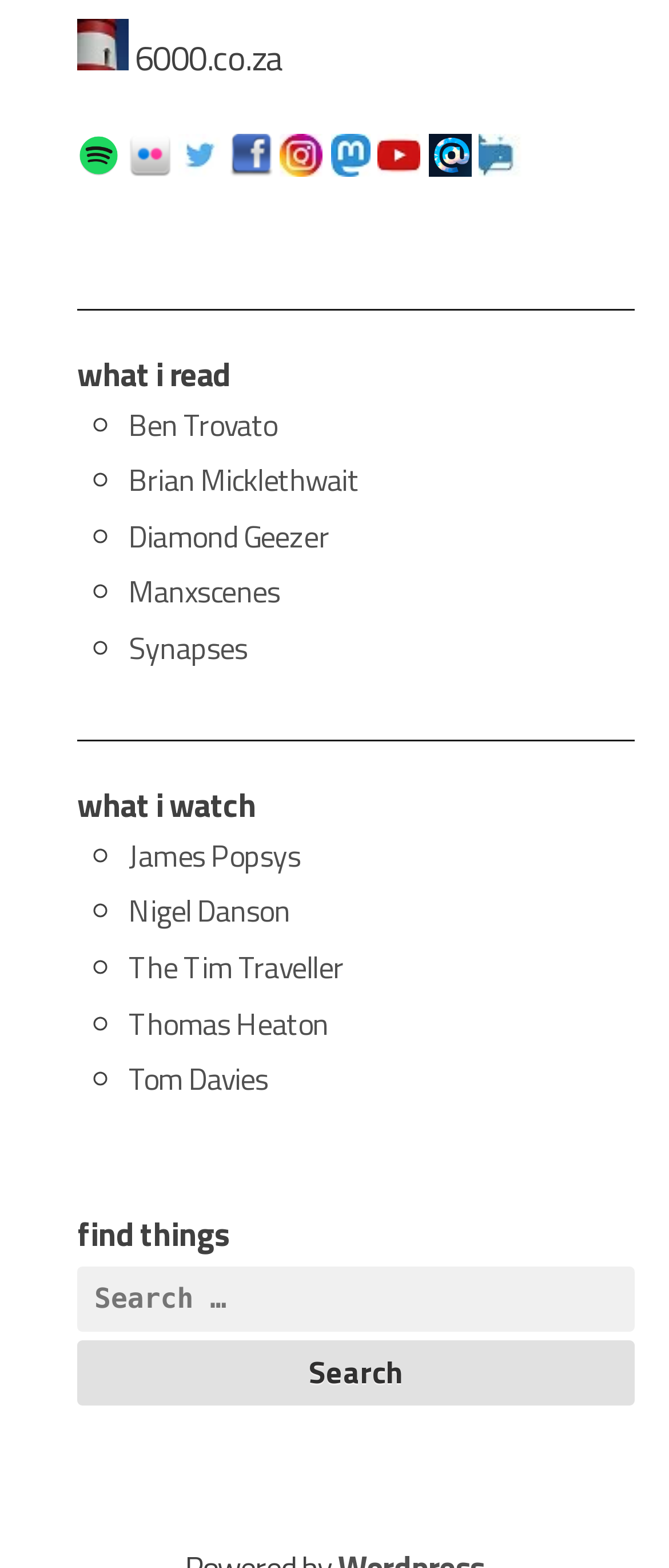Show the bounding box coordinates for the element that needs to be clicked to execute the following instruction: "read about Lustrous Creeping Red Fescue". Provide the coordinates in the form of four float numbers between 0 and 1, i.e., [left, top, right, bottom].

None